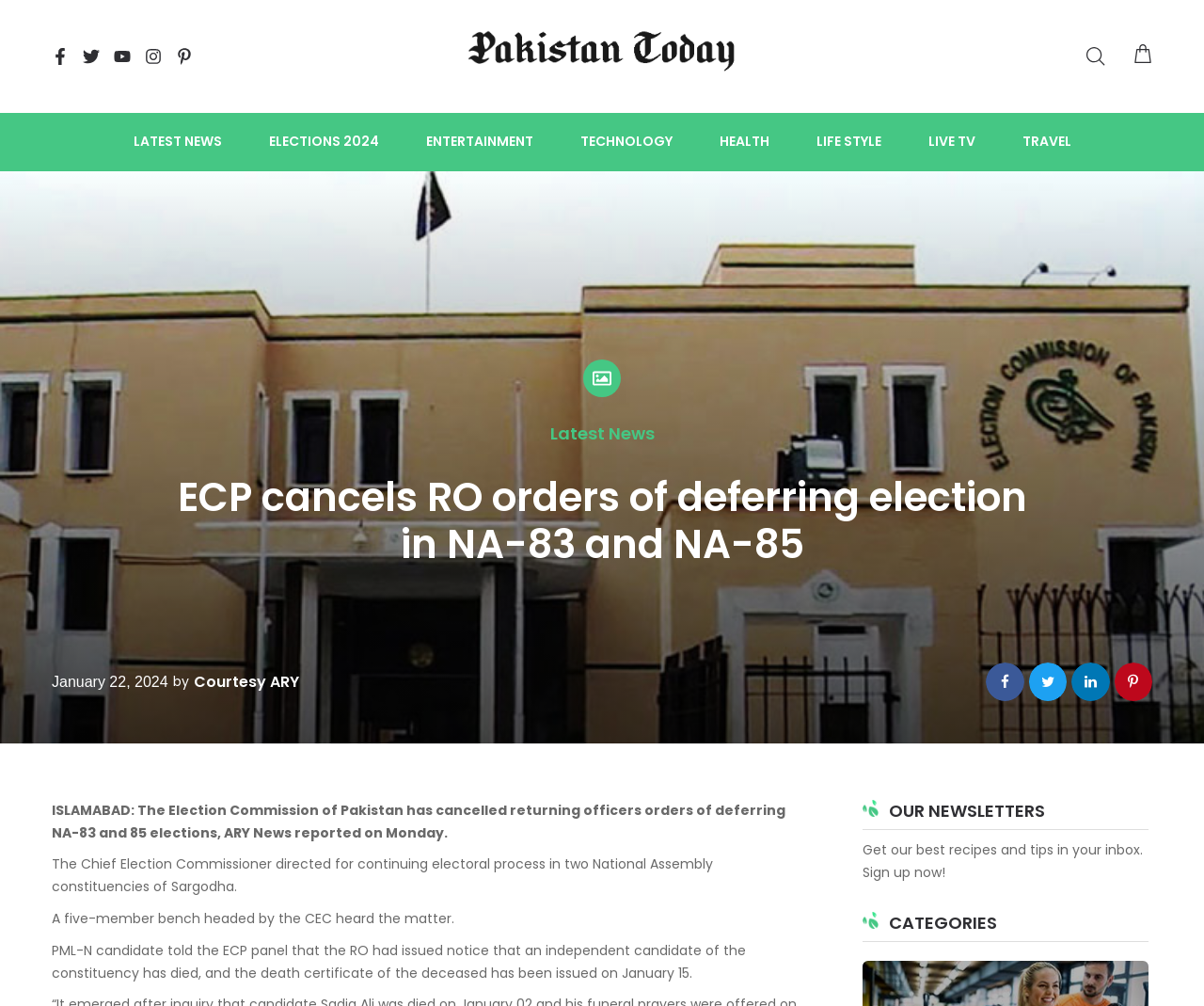Identify the bounding box coordinates of the section to be clicked to complete the task described by the following instruction: "Search for something". The coordinates should be four float numbers between 0 and 1, formatted as [left, top, right, bottom].

[0.902, 0.047, 0.918, 0.065]